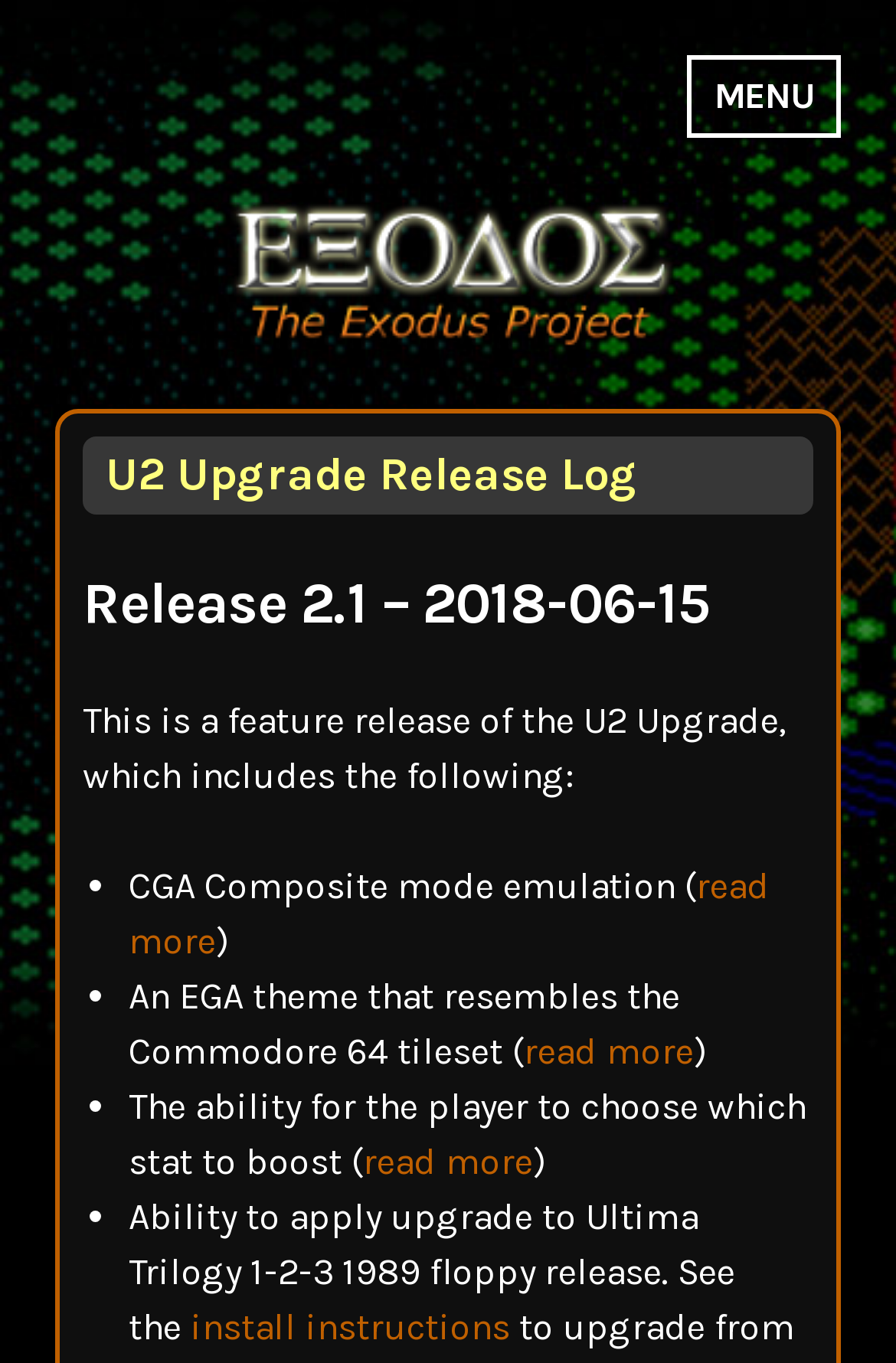What is the first feature of the U2 Upgrade?
Using the information presented in the image, please offer a detailed response to the question.

The first feature is listed as a bullet point with the text 'CGA Composite mode emulation (' followed by a 'read more' link. This is the first item in the list of features.